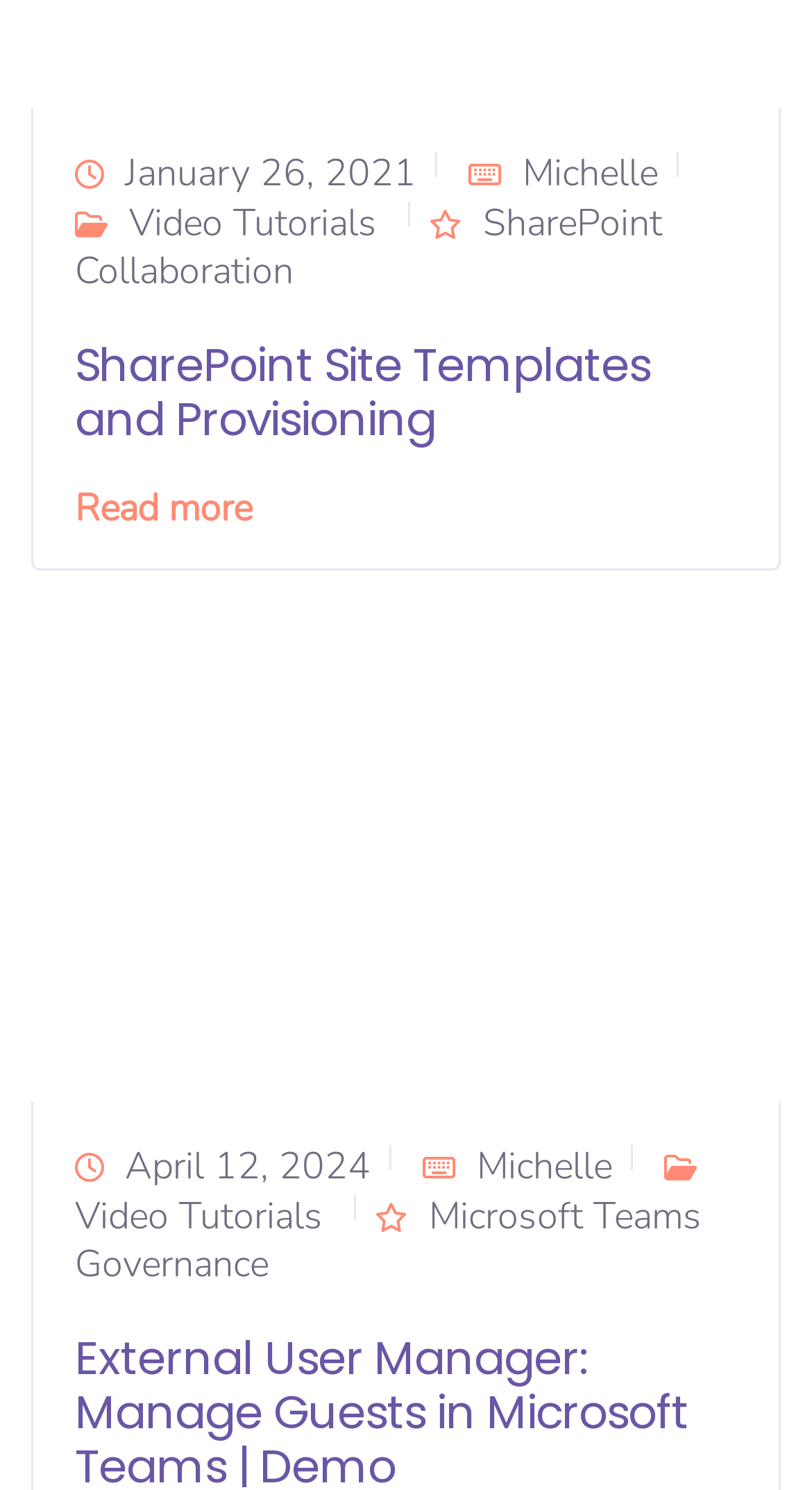Please specify the bounding box coordinates in the format (top-left x, top-left y, bottom-right x, bottom-right y), with values ranging from 0 to 1. Identify the bounding box for the UI component described as follows: Michelle

[0.587, 0.766, 0.754, 0.8]